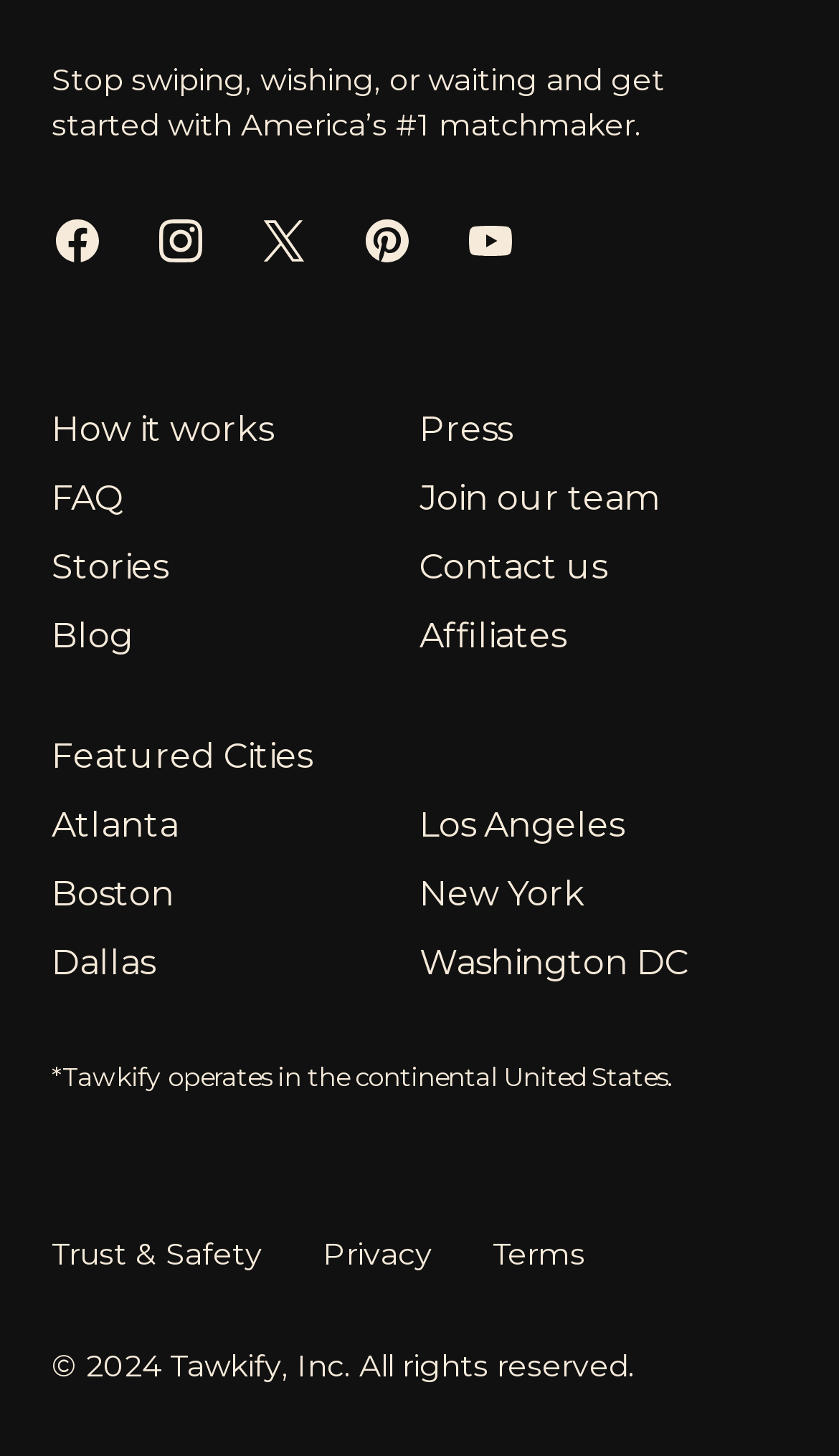Please locate the bounding box coordinates of the element that should be clicked to achieve the given instruction: "View terms and conditions".

[0.587, 0.846, 0.708, 0.876]